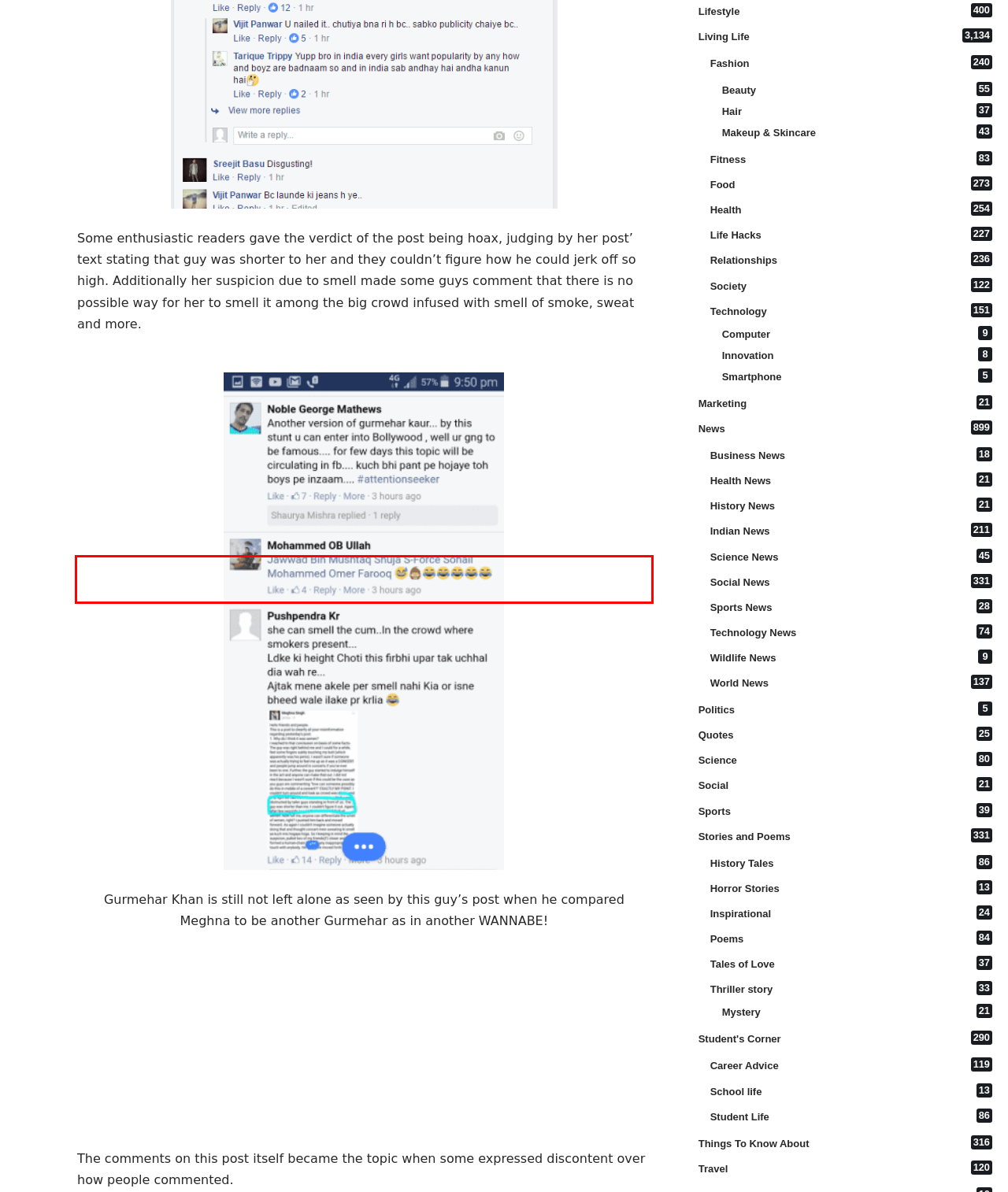Given a screenshot of a webpage with a red bounding box, please identify and retrieve the text inside the red rectangle.

Gurmehar Khan is still not left alone as seen by this guy’s post when he compared Meghna to be another Gurmehar as in another WANNABE!